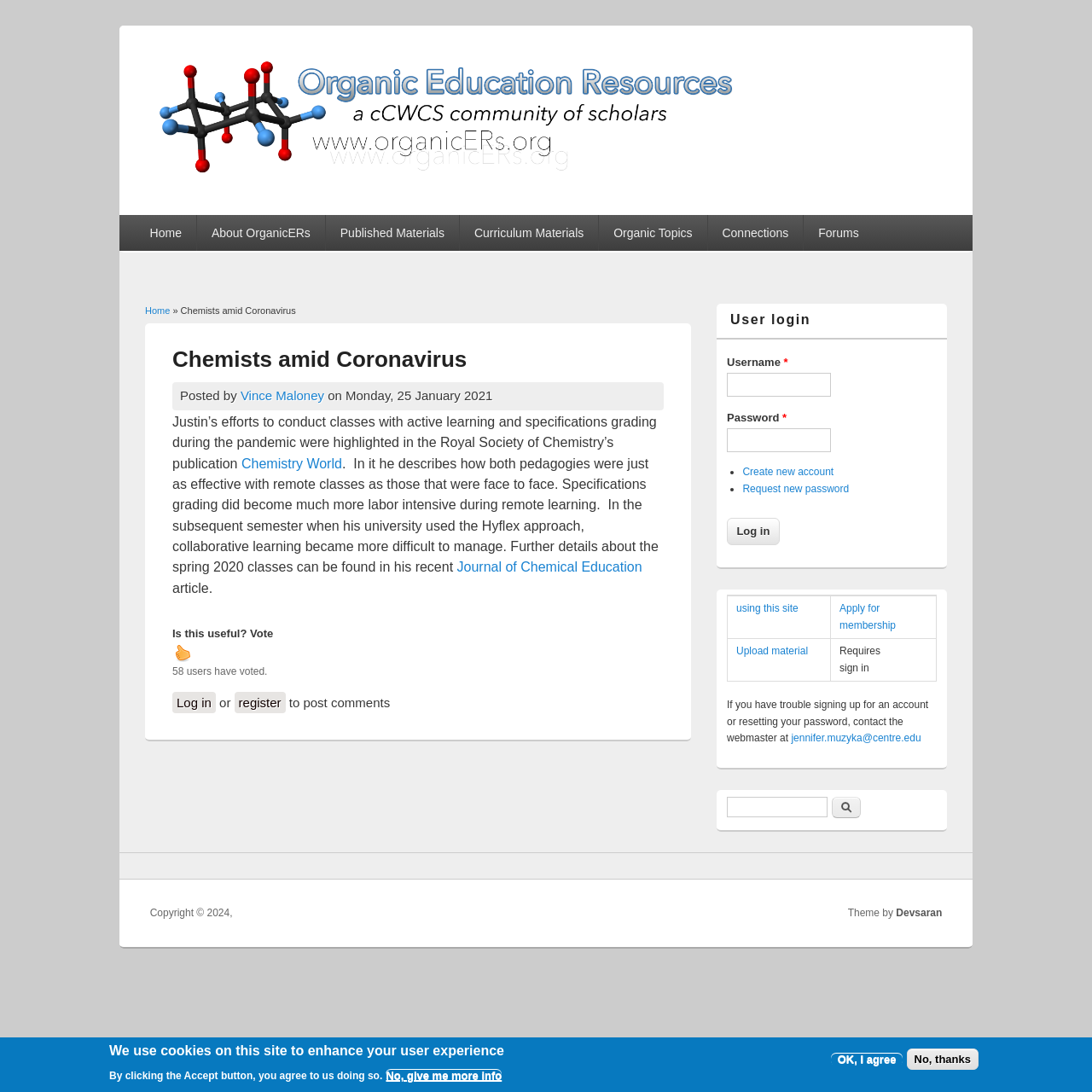Determine the bounding box coordinates for the area you should click to complete the following instruction: "Search for something".

[0.666, 0.73, 0.758, 0.748]